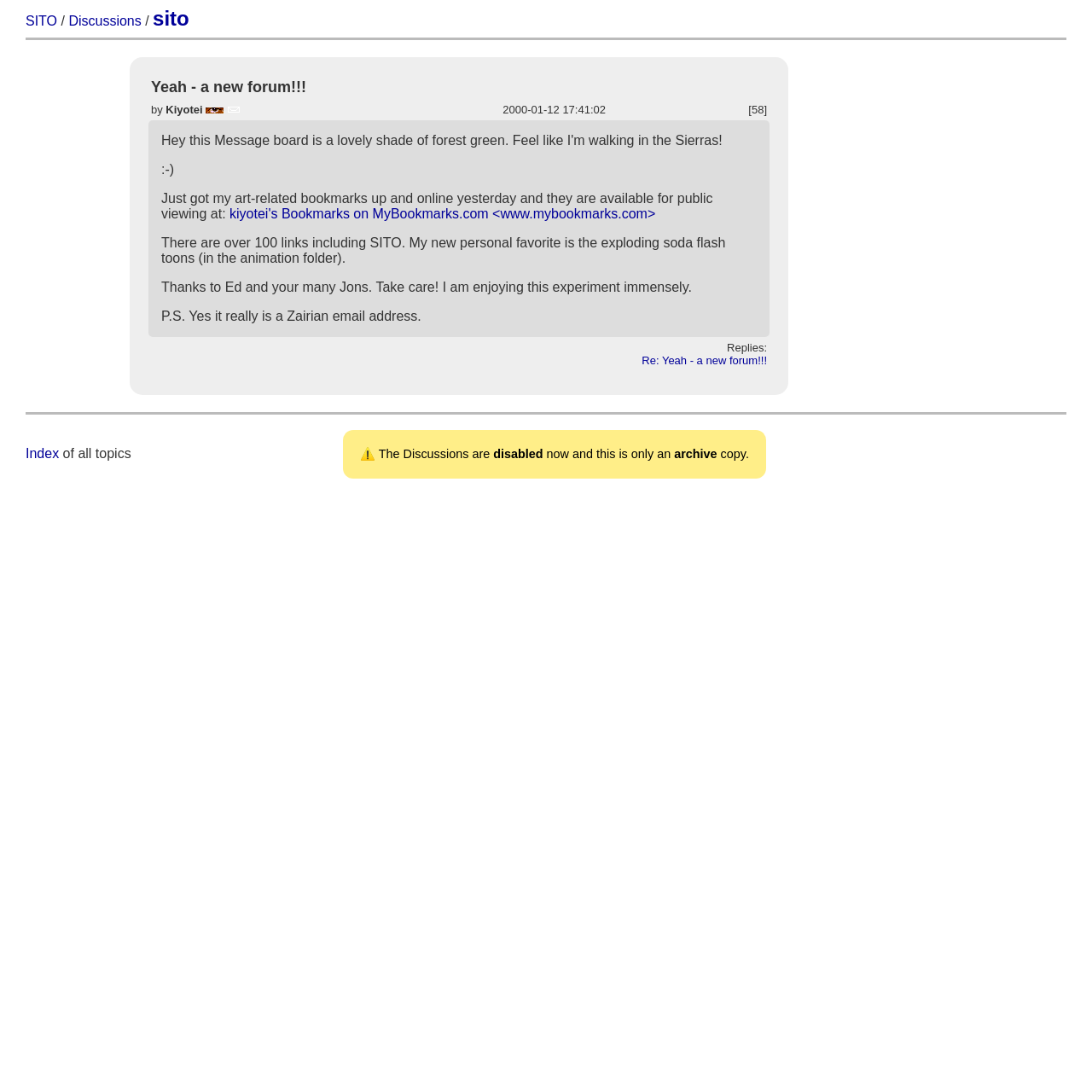Who created the first post?
Based on the screenshot, respond with a single word or phrase.

Kiyotei